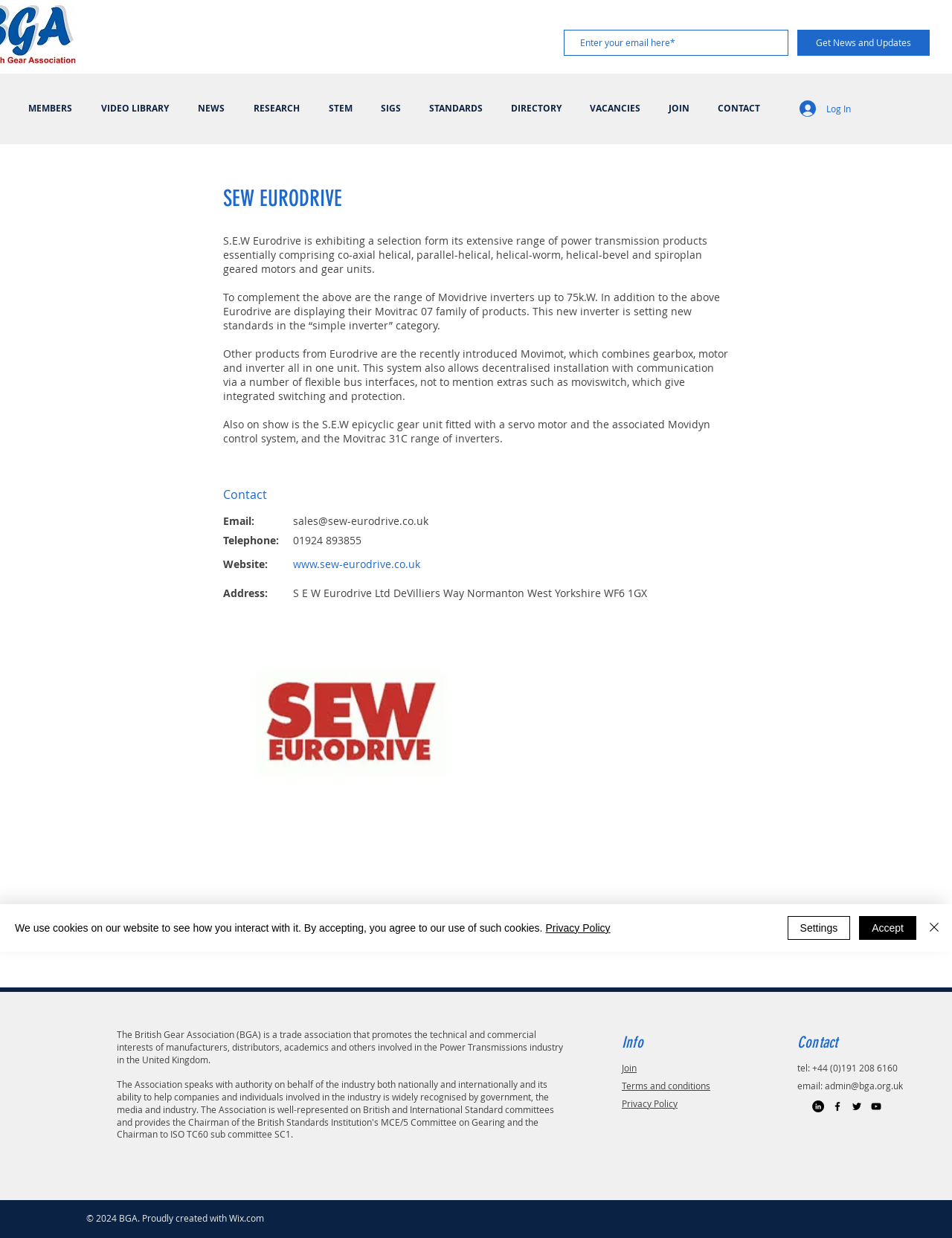Locate the bounding box coordinates of the area that needs to be clicked to fulfill the following instruction: "Visit MEMBERS page". The coordinates should be in the format of four float numbers between 0 and 1, namely [left, top, right, bottom].

[0.014, 0.073, 0.091, 0.103]